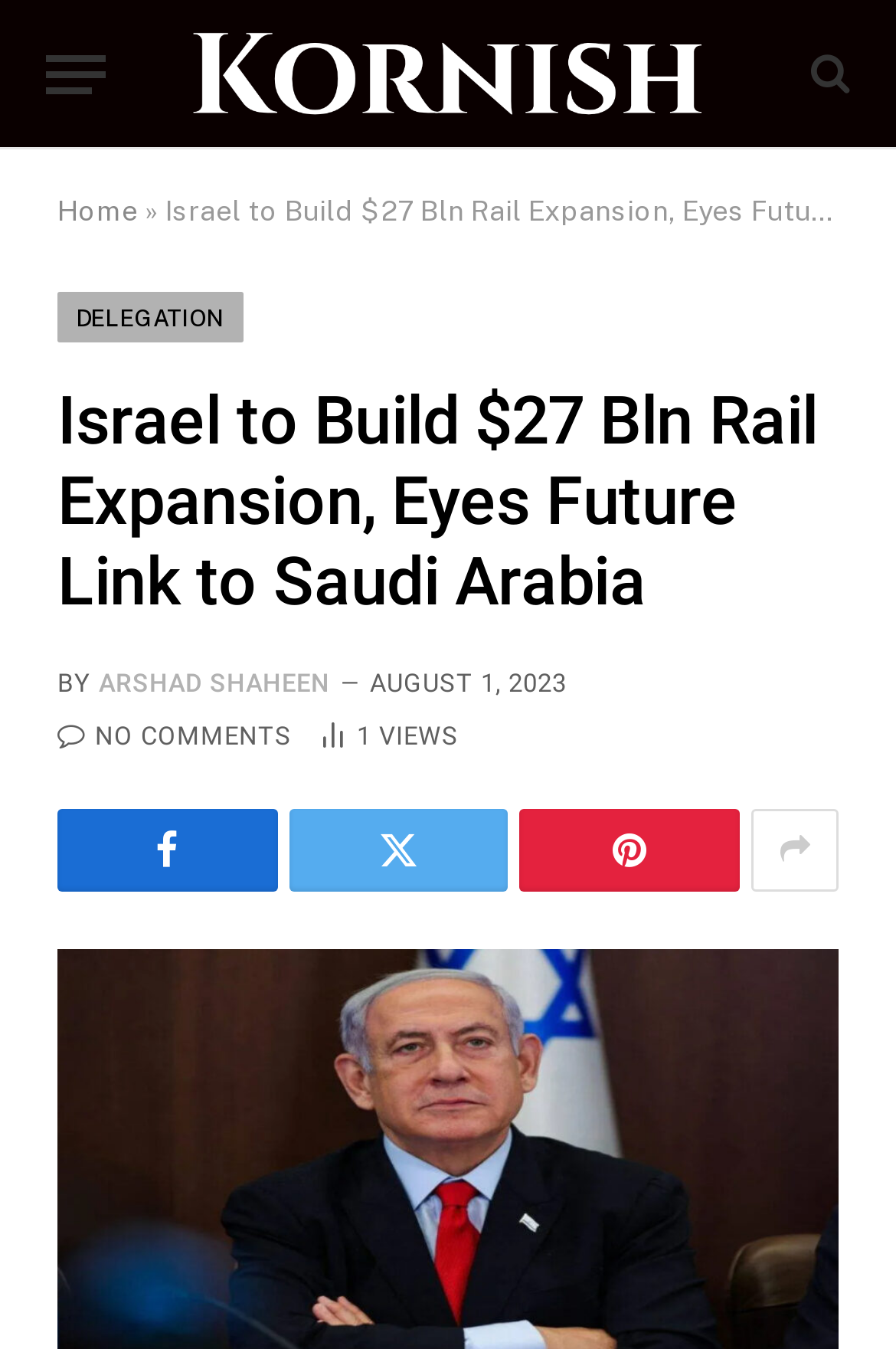Given the description of a UI element: "title="Show More Social Sharing"", identify the bounding box coordinates of the matching element in the webpage screenshot.

[0.839, 0.599, 0.936, 0.66]